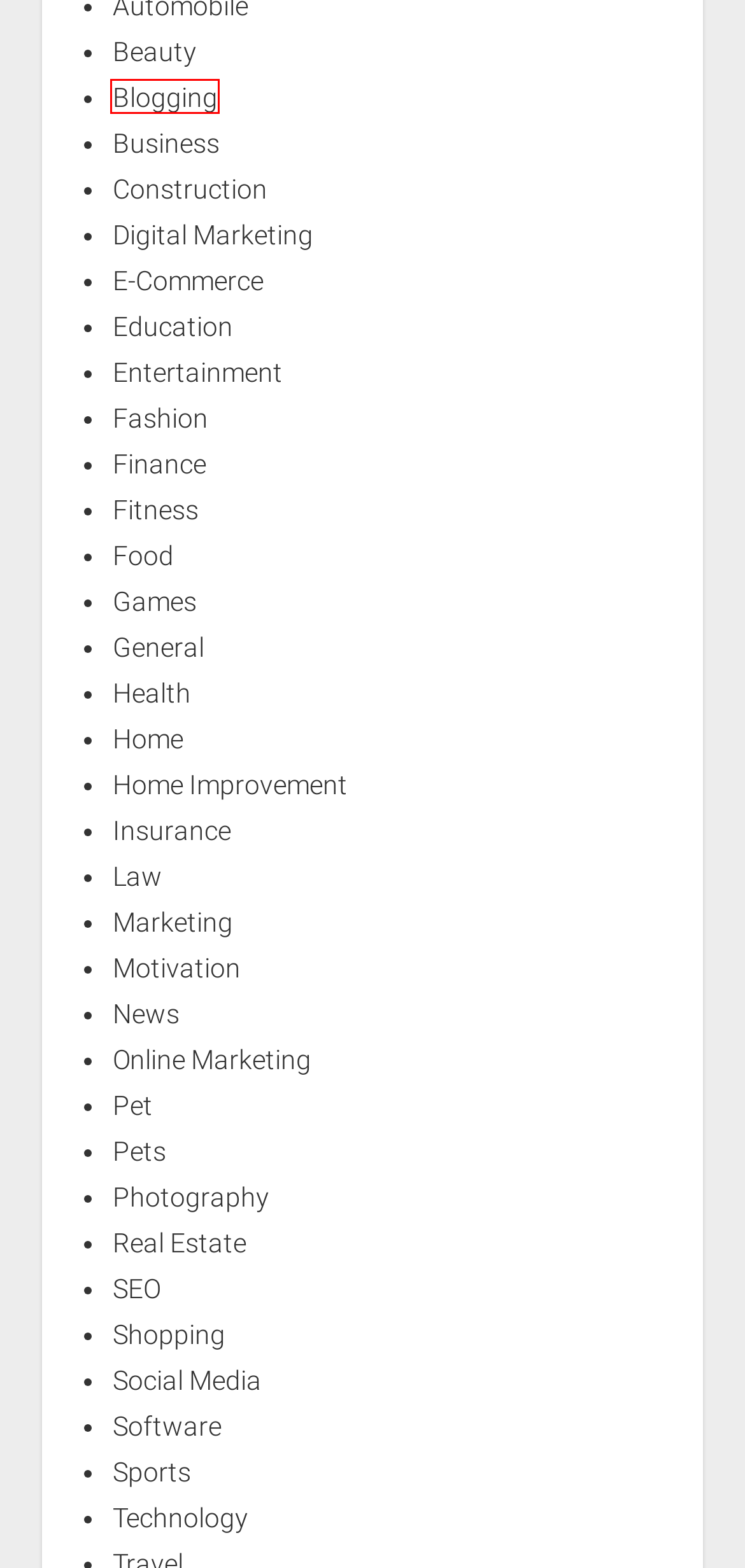Take a look at the provided webpage screenshot featuring a red bounding box around an element. Select the most appropriate webpage description for the page that loads after clicking on the element inside the red bounding box. Here are the candidates:
A. Shopping – Nyudh
B. Insurance – Nyudh
C. Real Estate – Nyudh
D. Sports – Nyudh
E. E-Commerce – Nyudh
F. General – Nyudh
G. SEO – Nyudh
H. Blogging – Nyudh

H